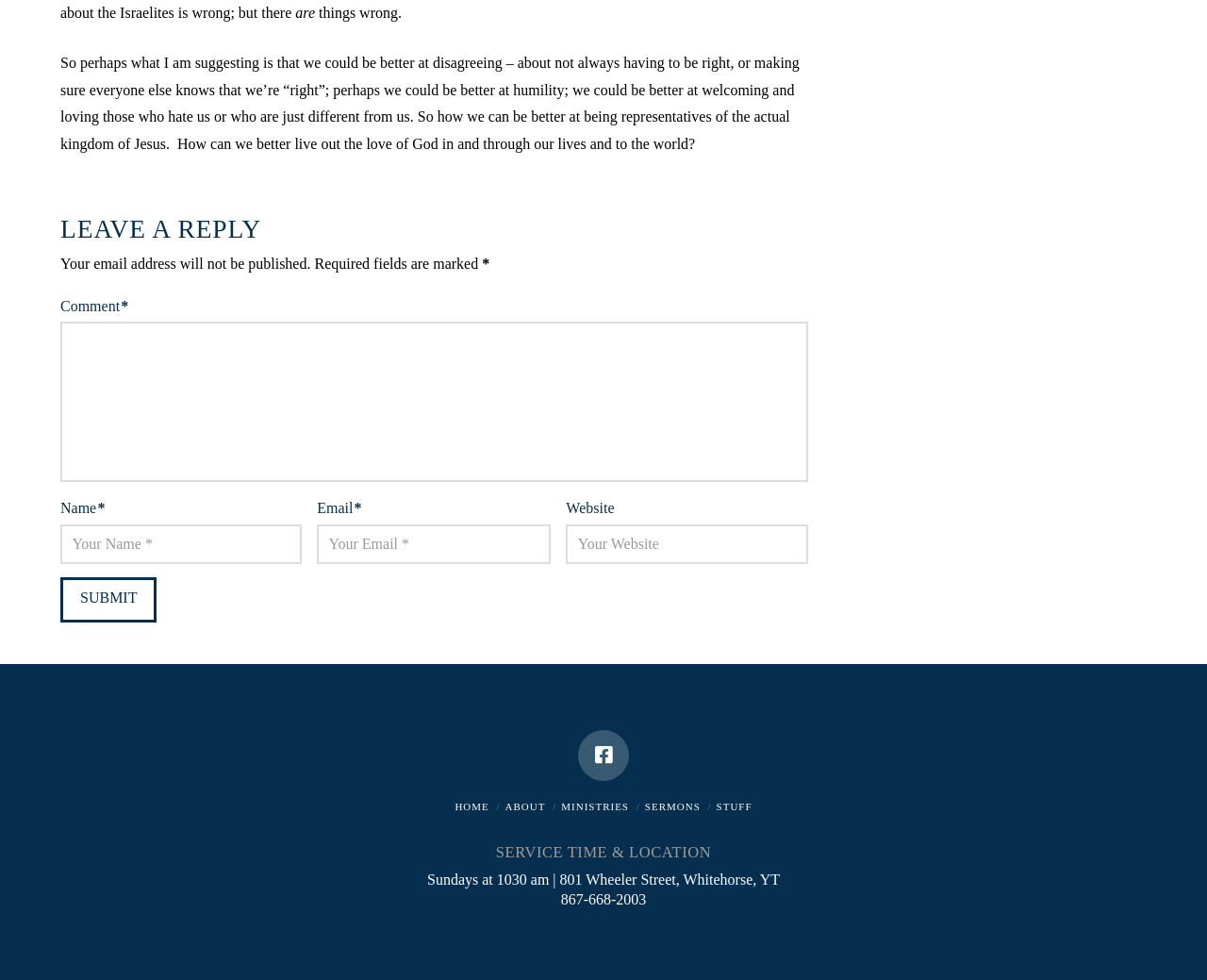Please determine the bounding box coordinates of the element to click in order to execute the following instruction: "Leave a reply". The coordinates should be four float numbers between 0 and 1, specified as [left, top, right, bottom].

[0.05, 0.219, 0.669, 0.248]